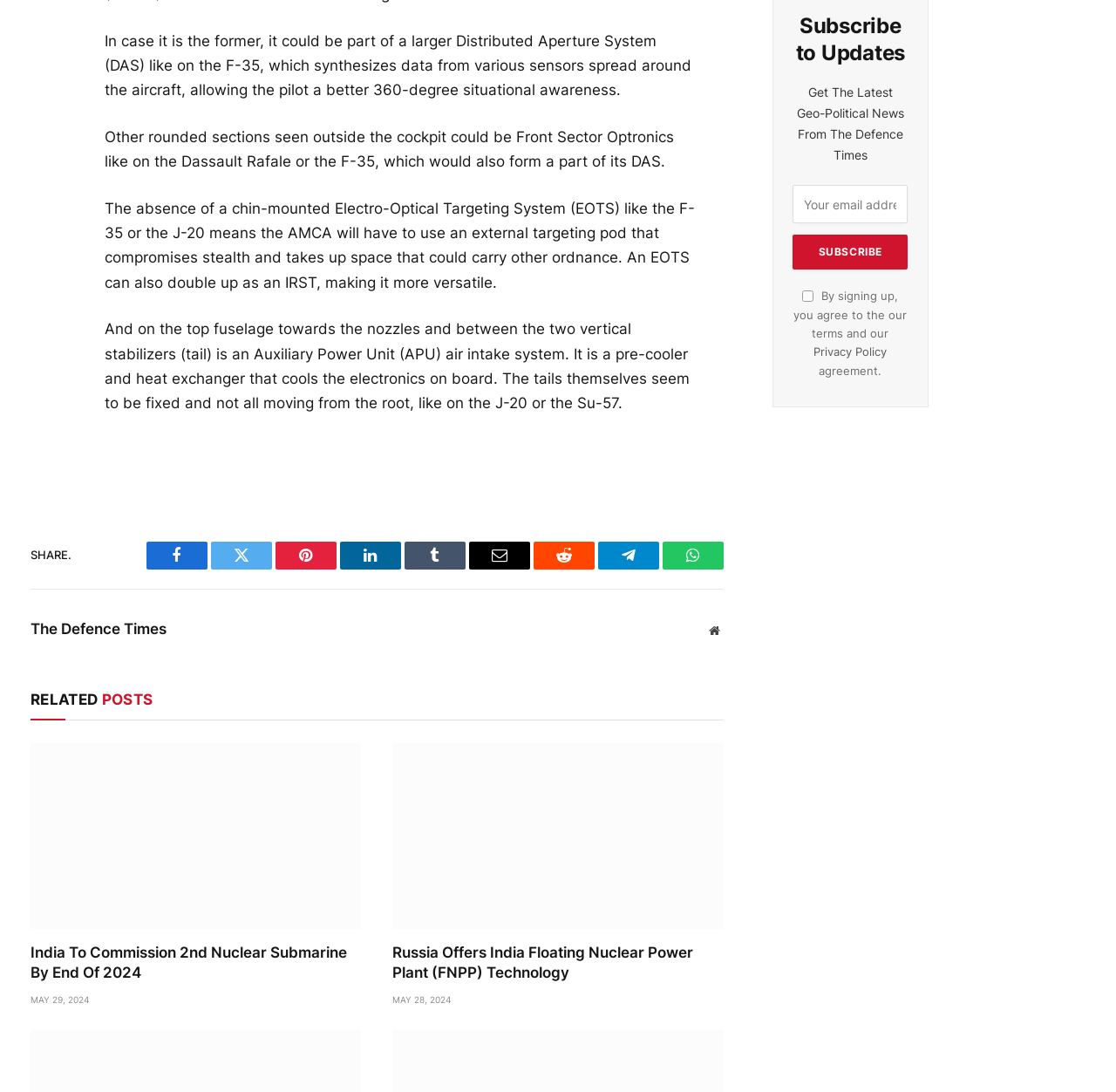Answer the following in one word or a short phrase: 
What is the name of the nuclear submarine mentioned in the article?

INS Arighat